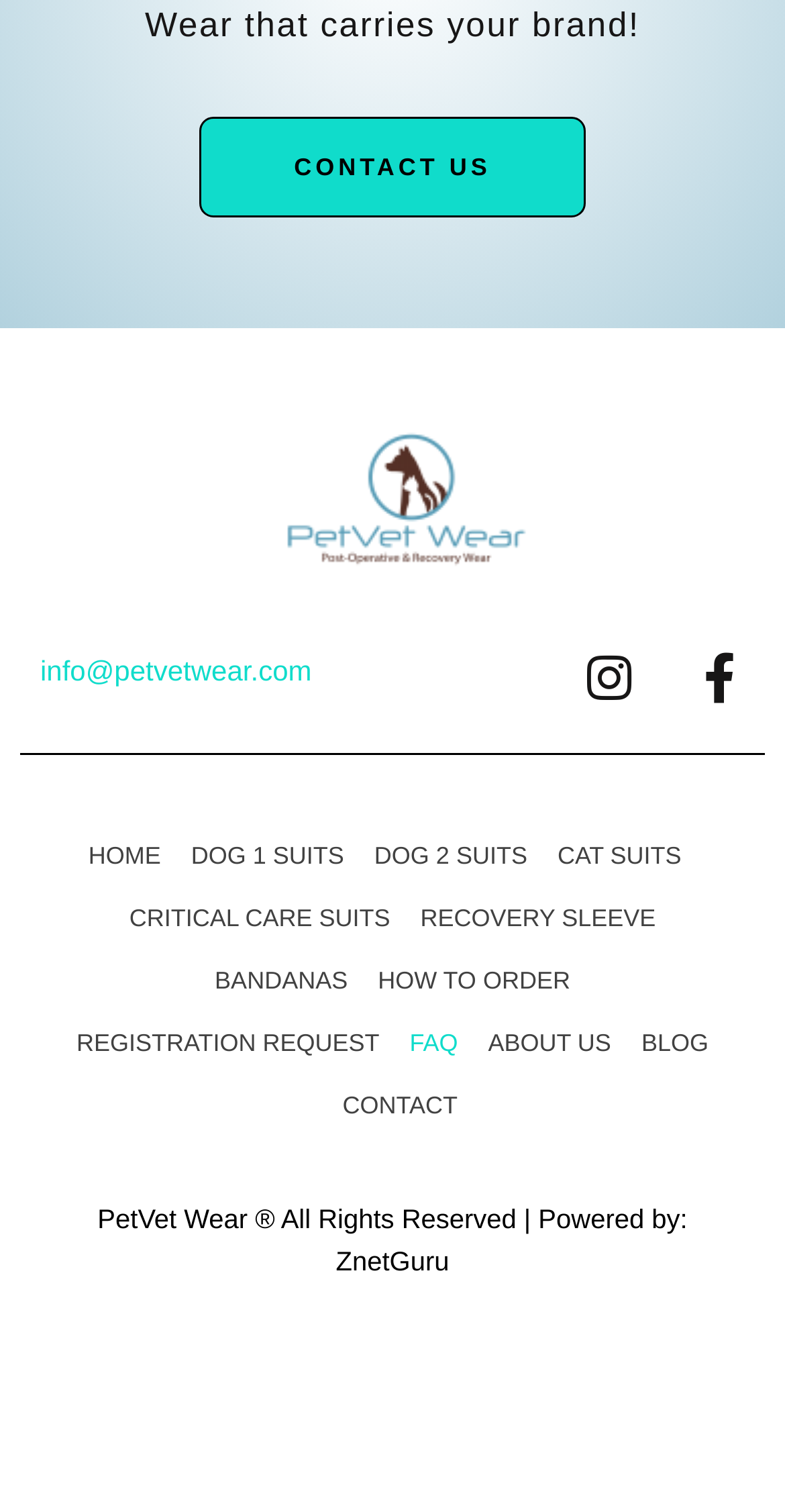Provide a brief response in the form of a single word or phrase:
What social media platforms are linked?

Instagram and Facebook